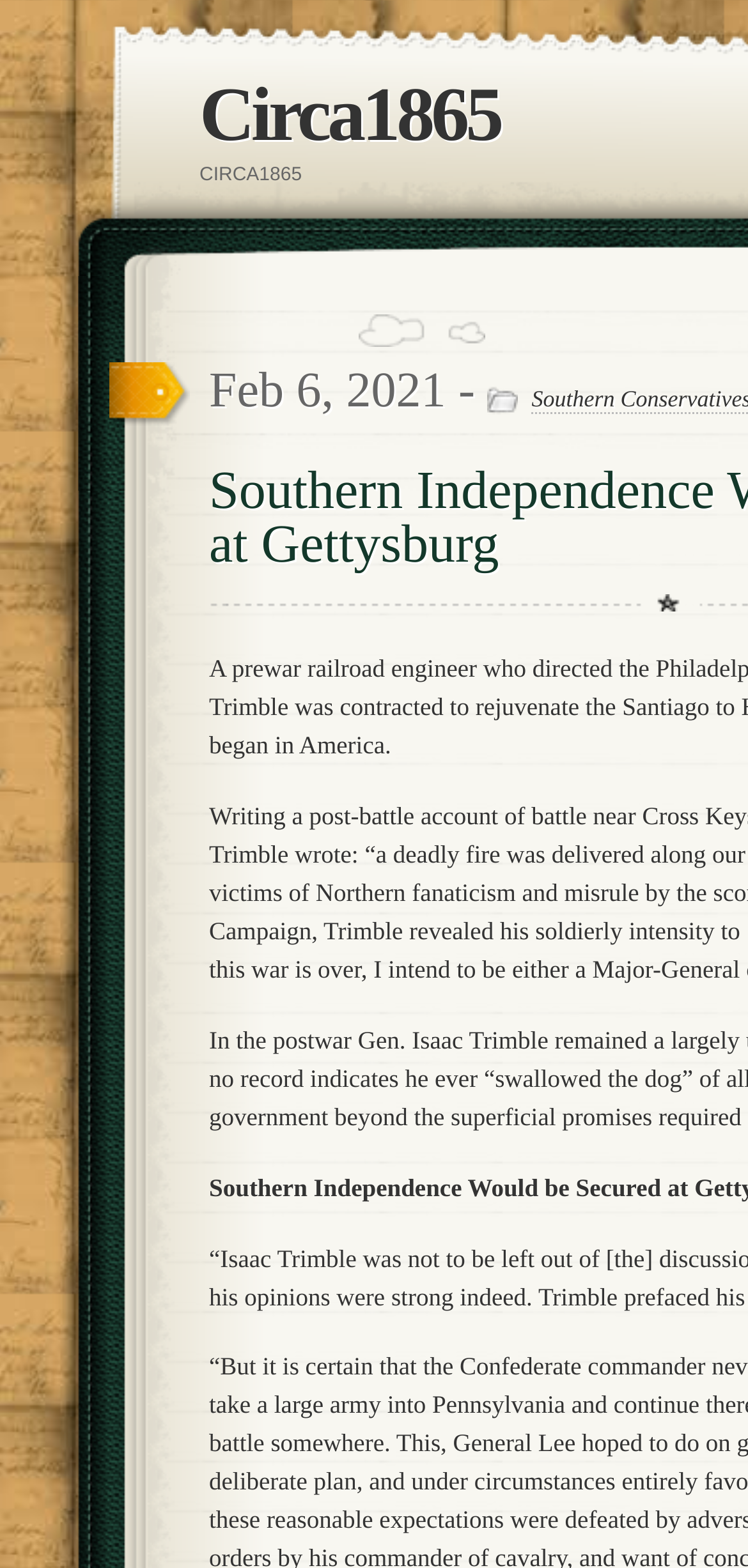Given the webpage screenshot and the description, determine the bounding box coordinates (top-left x, top-left y, bottom-right x, bottom-right y) that define the location of the UI element matching this description: Circa1865

[0.267, 0.045, 0.669, 0.1]